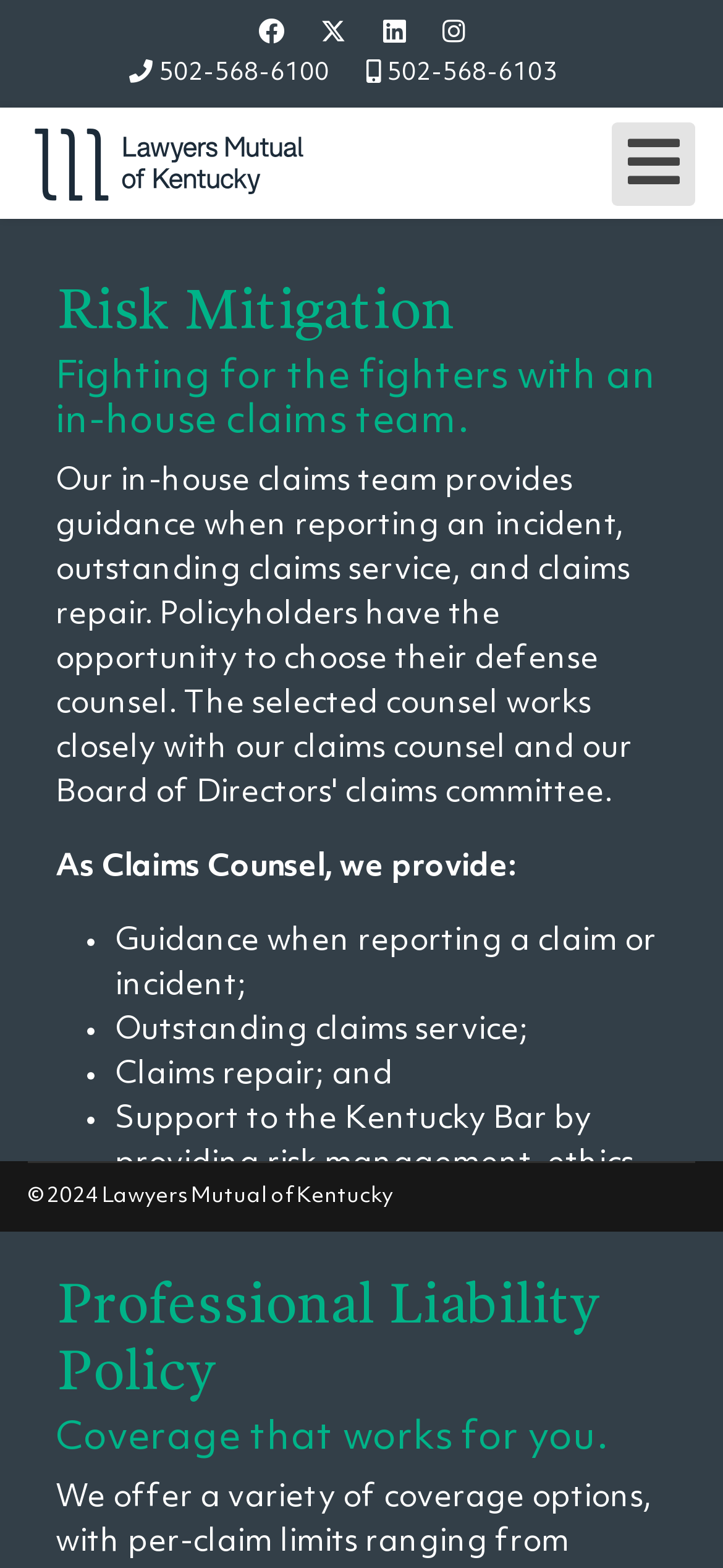Determine the coordinates of the bounding box that should be clicked to complete the instruction: "Open mobile menu". The coordinates should be represented by four float numbers between 0 and 1: [left, top, right, bottom].

[0.846, 0.078, 0.962, 0.131]